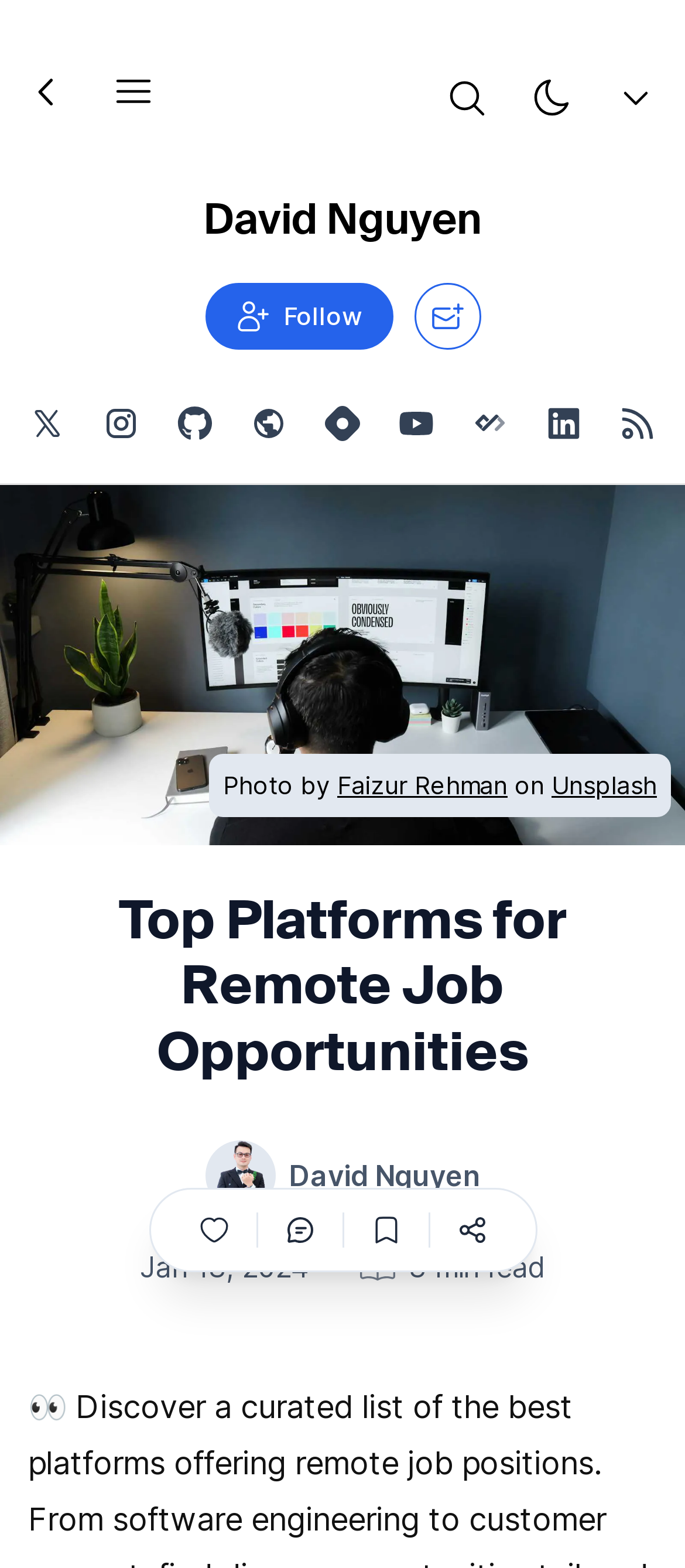Elaborate on the webpage's design and content in a detailed caption.

The webpage appears to be a blog homepage, with a focus on remote job opportunities. At the top, there is a navigation bar with several buttons, including "Back to blog home", "Open blog links", "Open blog search", and "Toggle blog theme". Below the navigation bar, there is a heading that reads "David Nguyen home page".

On the left side of the page, there are several links to the author's social media profiles, including Twitter, Instagram, Github, and LinkedIn. Each link has an accompanying image. Below these links, there is a section with a heading that reads "Top Platforms for Remote Job Opportunities". This section features a large image with a photo credit to Faizur Rehman on Unsplash.

To the right of the image, there is a section with the author's photo, name, and a link to their profile. Below this, there is a link to the article "Top Platforms for Remote Job Opportunities" with a timestamp and an estimated reading time of 3 minutes. There are also several buttons to interact with the article, including "Like this article", "Open comments", "Add Bookmark", and "Share this article".

Throughout the page, there are several separator lines and images that break up the content and add visual interest. Overall, the page has a clean and organized layout, with a focus on showcasing the author's content and providing easy navigation to related resources.